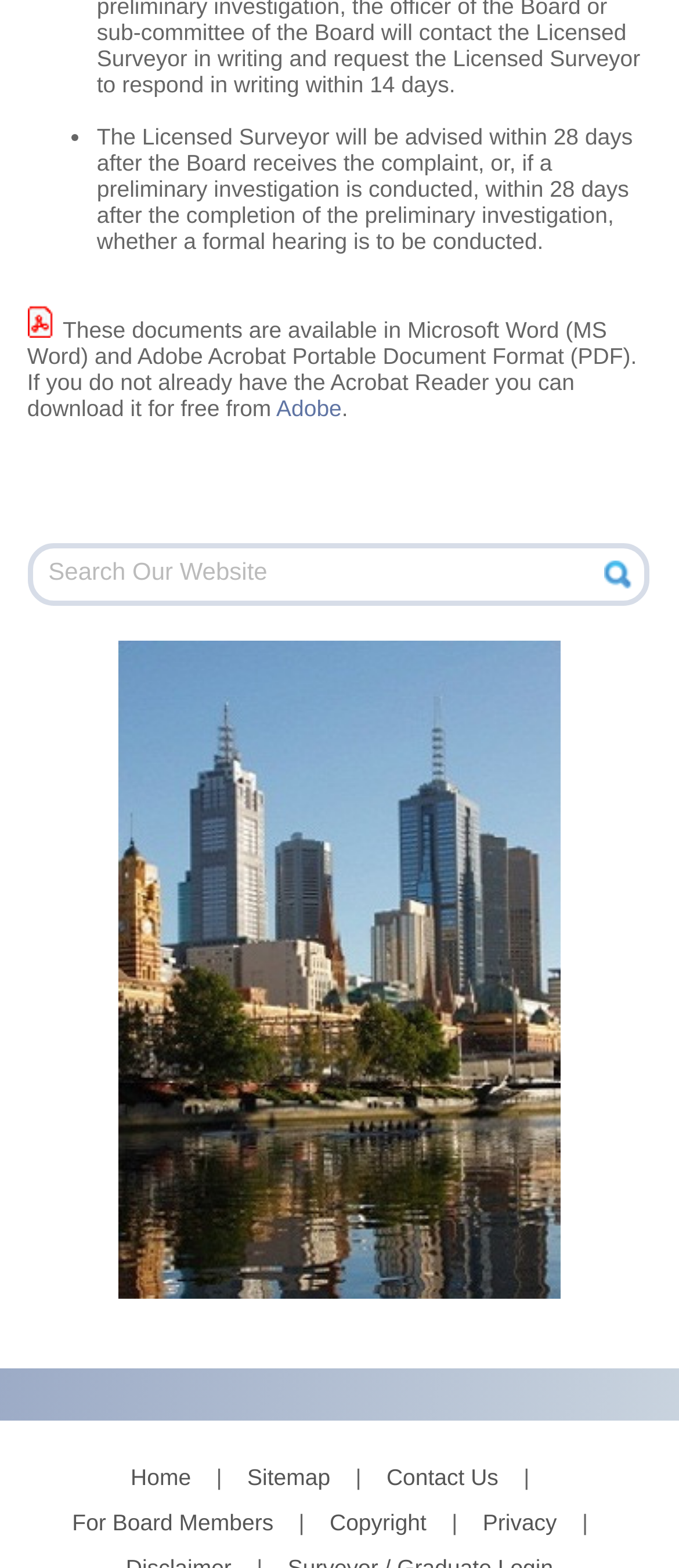What is the image at the middle of the page?
Carefully analyze the image and provide a thorough answer to the question.

The image at the middle of the page does not have a descriptive text or alt tag, making it difficult to determine its purpose or content.